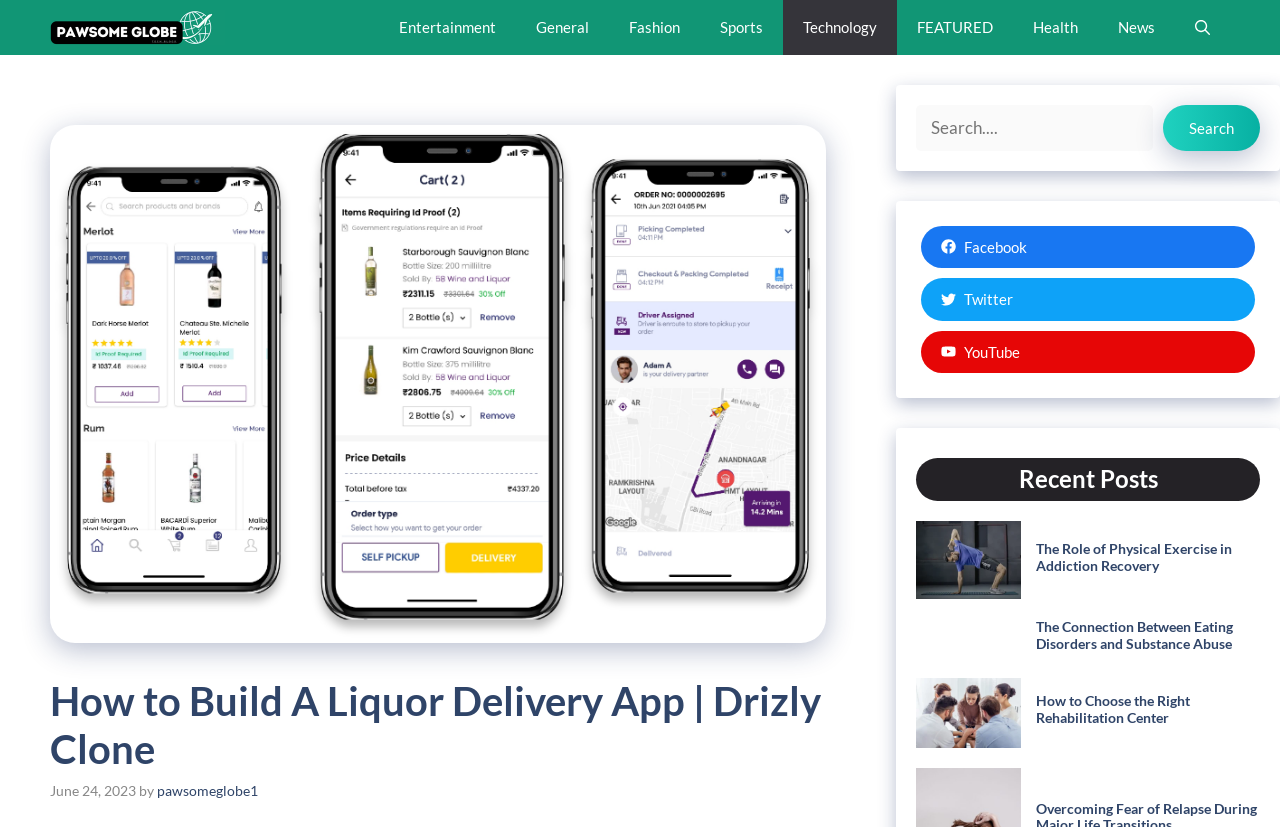Elaborate on the different components and information displayed on the webpage.

The webpage is about building a liquor delivery app like Drizly Clone. At the top, there is a primary navigation menu with links to various categories such as Entertainment, General, Fashion, Sports, Technology, FEATURED, Health, and News. Next to the navigation menu, there is a search button with an open search icon.

Below the navigation menu, there is a large header section with a heading that reads "How to Build A Liquor Delivery App | Drizly Clone". The header section also contains a time stamp indicating the date "June 24, 2023", and a link to the author "pawsomeglobe1".

On the right side of the page, there is a search bar with a search button. Below the search bar, there are social media links to Facebook, Twitter, and YouTube.

The main content of the page is divided into sections, with a heading "Recent Posts" at the top. There are three sections, each containing an image, a heading, and a link to a related article. The articles are titled "The Role of Physical Exercise in Addiction Recovery", "The Connection Between Eating Disorders and Substance Abuse", and "How to Choose the Right Rehabilitation Center".